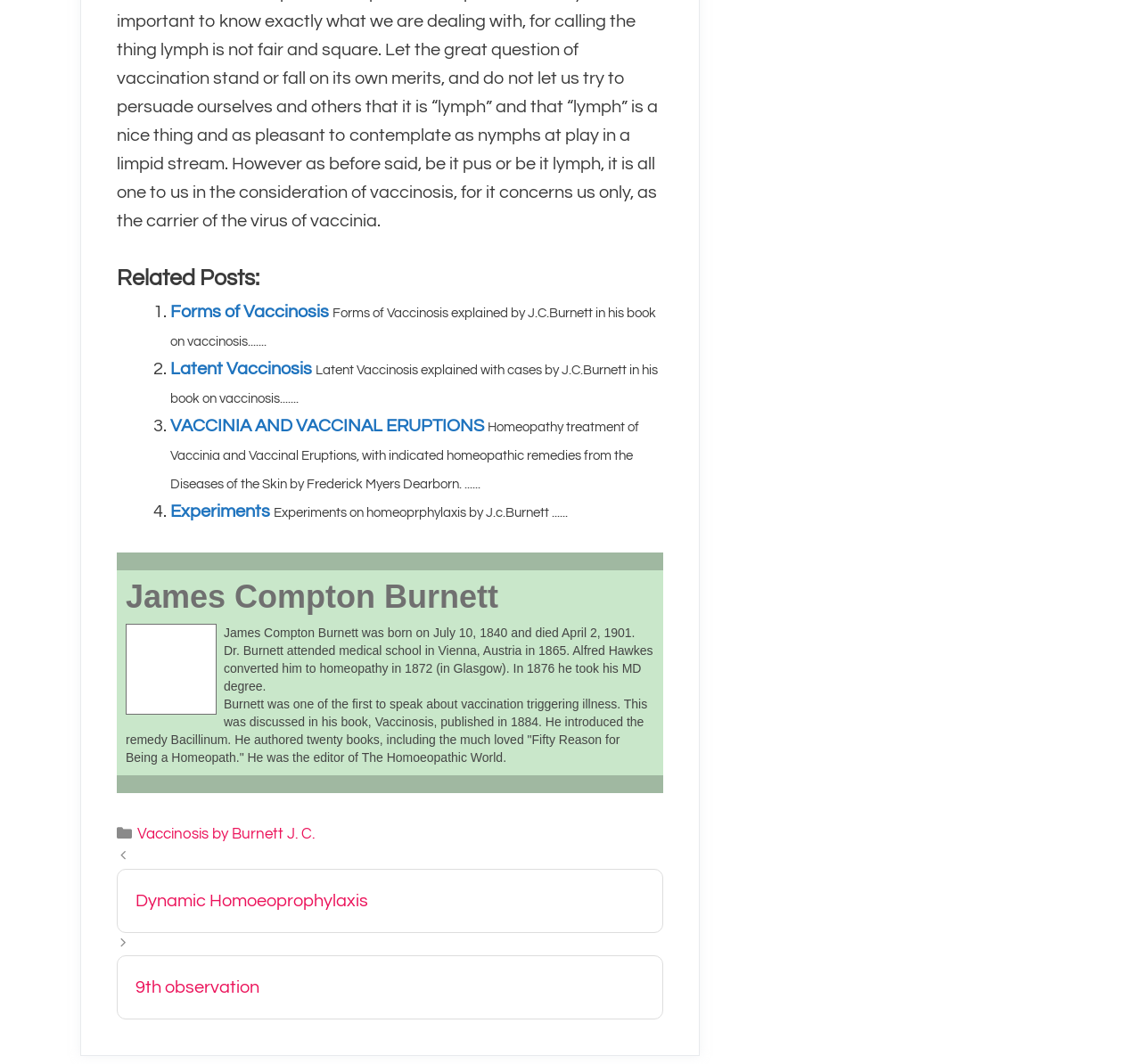Identify the bounding box coordinates of the section to be clicked to complete the task described by the following instruction: "Explore 'Vaccinosis by Burnett J. C.'". The coordinates should be four float numbers between 0 and 1, formatted as [left, top, right, bottom].

[0.12, 0.776, 0.276, 0.791]